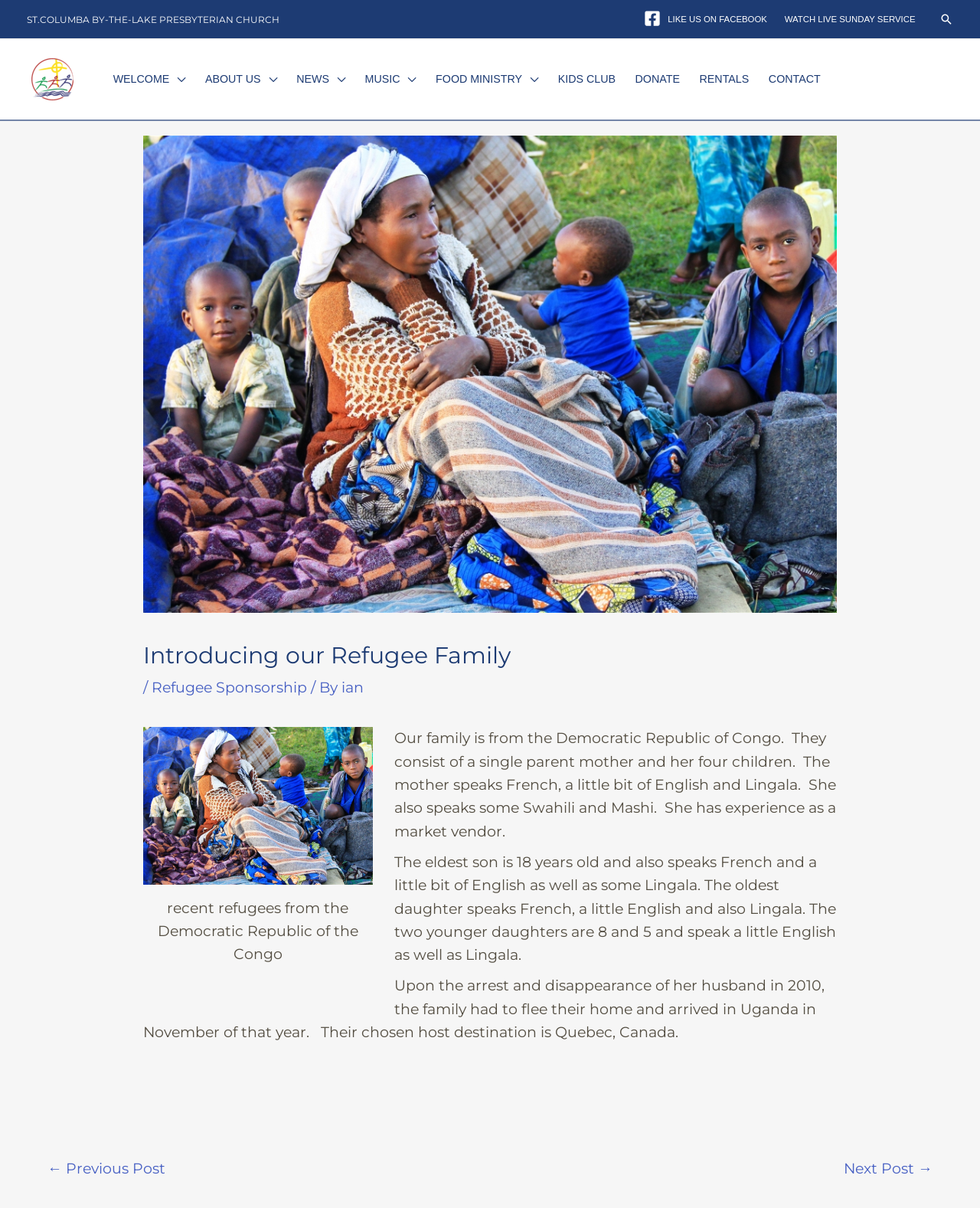What is the language spoken by the mother?
By examining the image, provide a one-word or phrase answer.

French